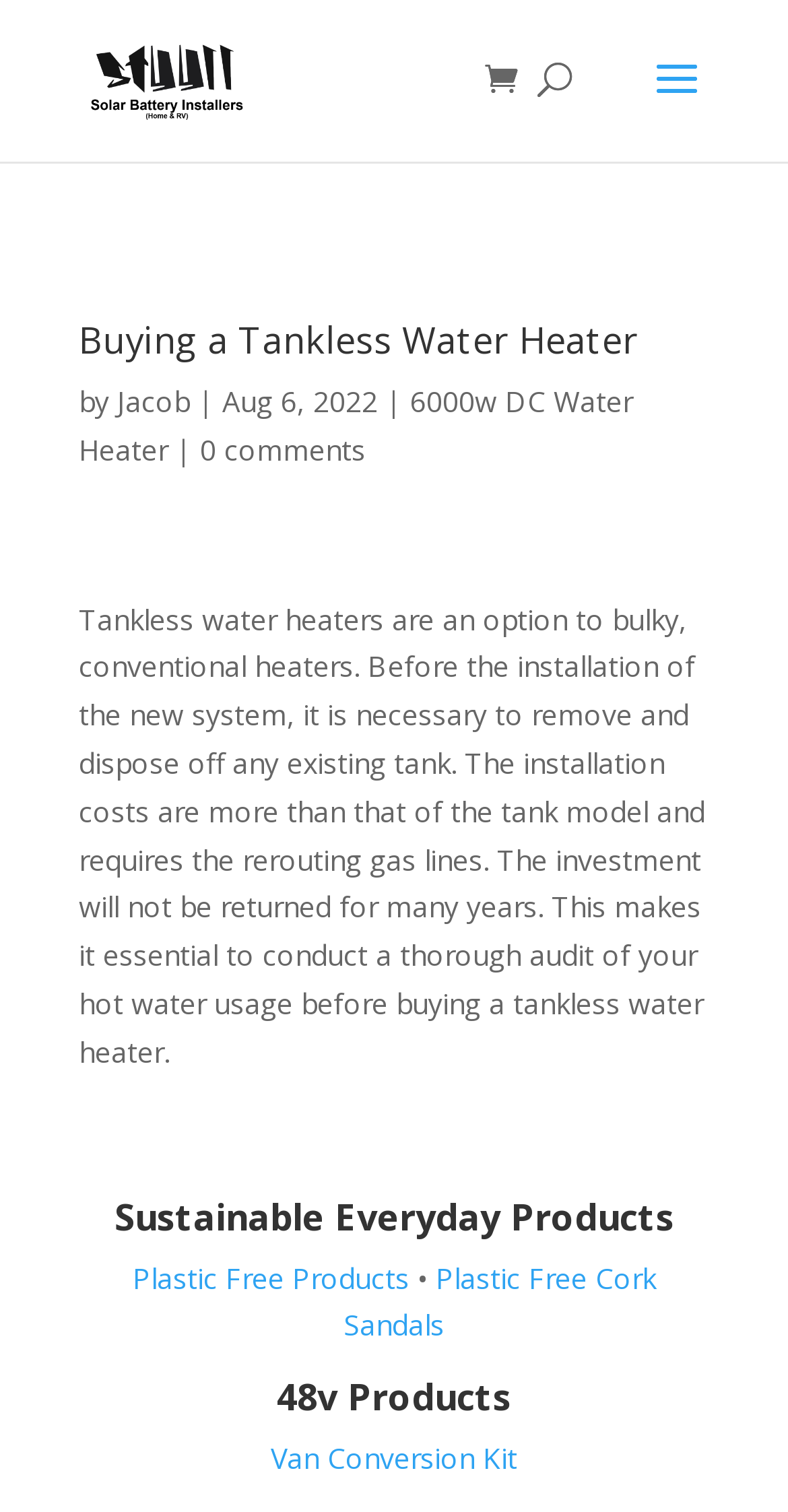How many comments does the article have?
Can you offer a detailed and complete answer to this question?

The number of comments is mentioned in the link '0 comments' which is located below the article text.